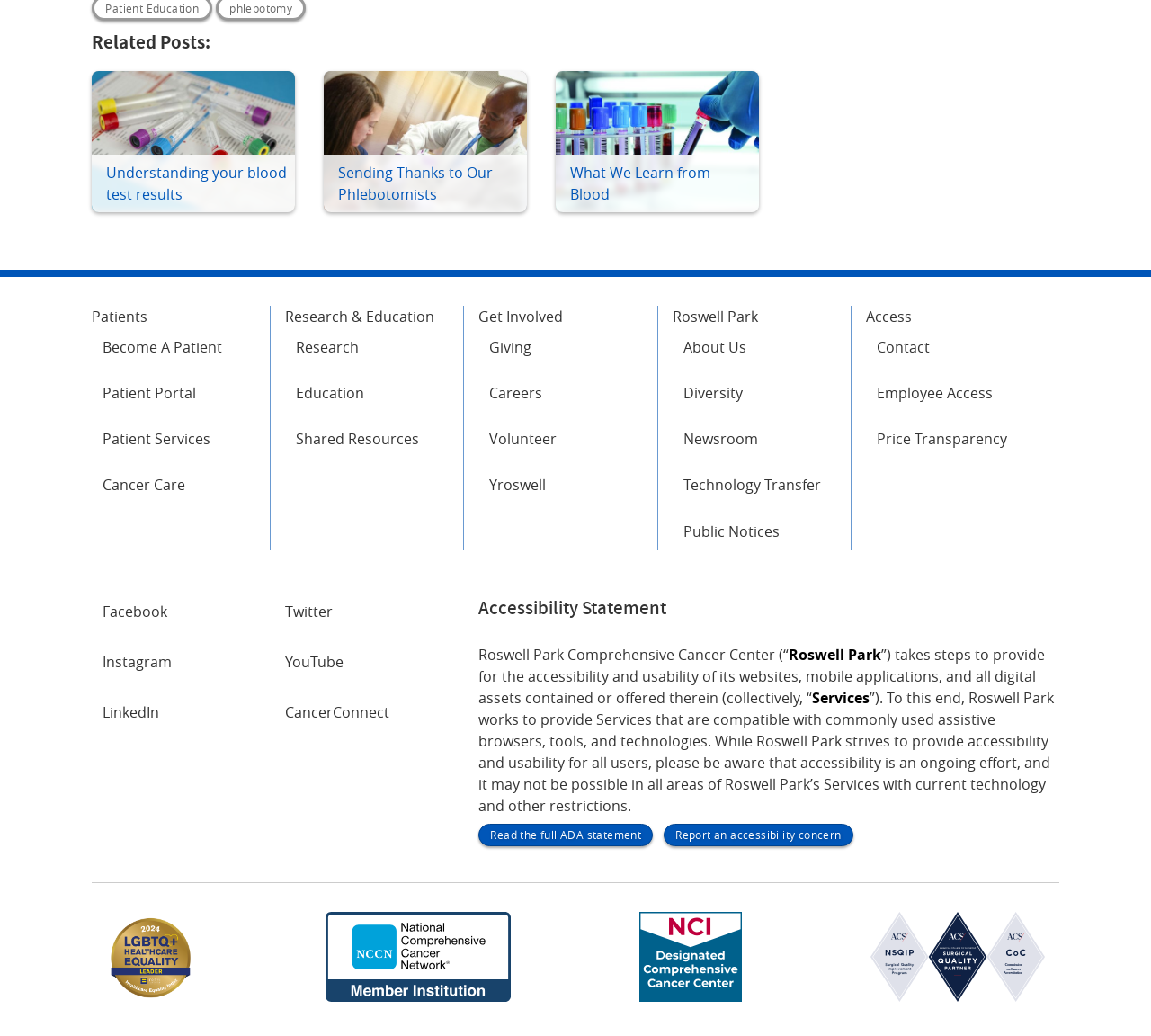What is the title of the 'Related Posts' section?
Please provide a single word or phrase answer based on the image.

Related Posts: